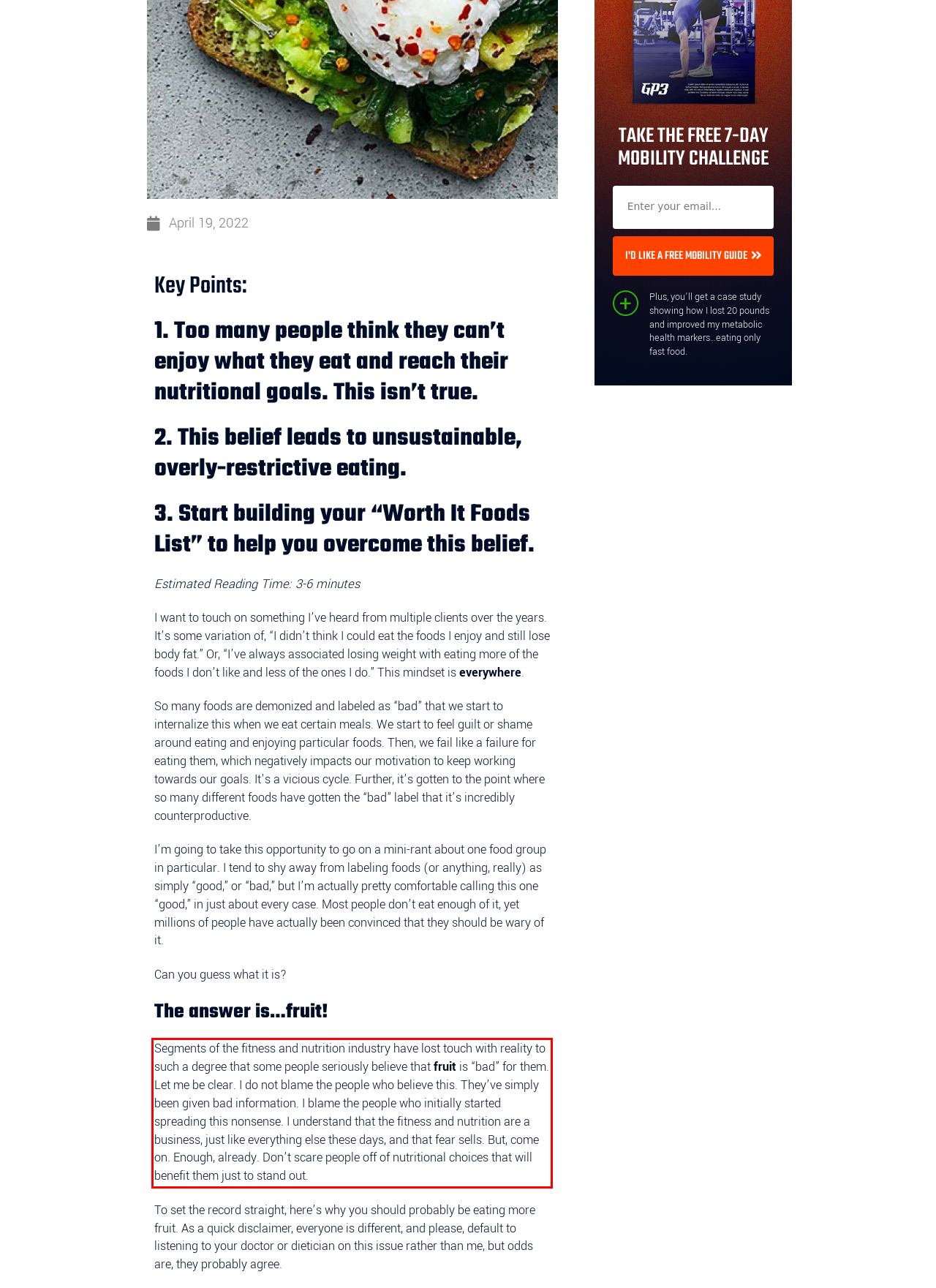Analyze the red bounding box in the provided webpage screenshot and generate the text content contained within.

Segments of the fitness and nutrition industry have lost touch with reality to such a degree that some people seriously believe that fruit is “bad” for them. Let me be clear. I do not blame the people who believe this. They’ve simply been given bad information. I blame the people who initially started spreading this nonsense. I understand that the fitness and nutrition are a business, just like everything else these days, and that fear sells. But, come on. Enough, already. Don’t scare people off of nutritional choices that will benefit them just to stand out.